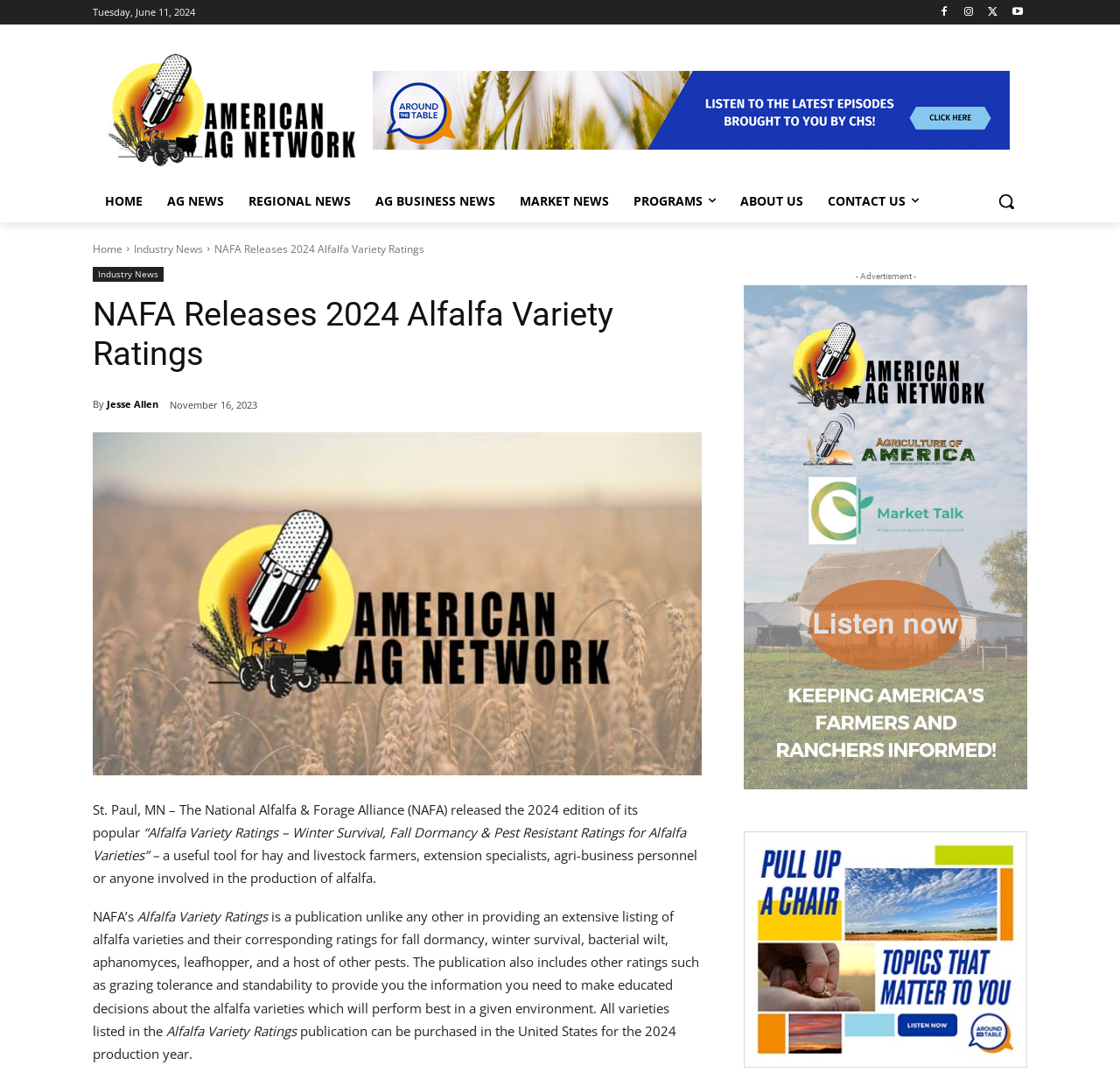Provide your answer in a single word or phrase: 
What is the date of the article?

November 16, 2023